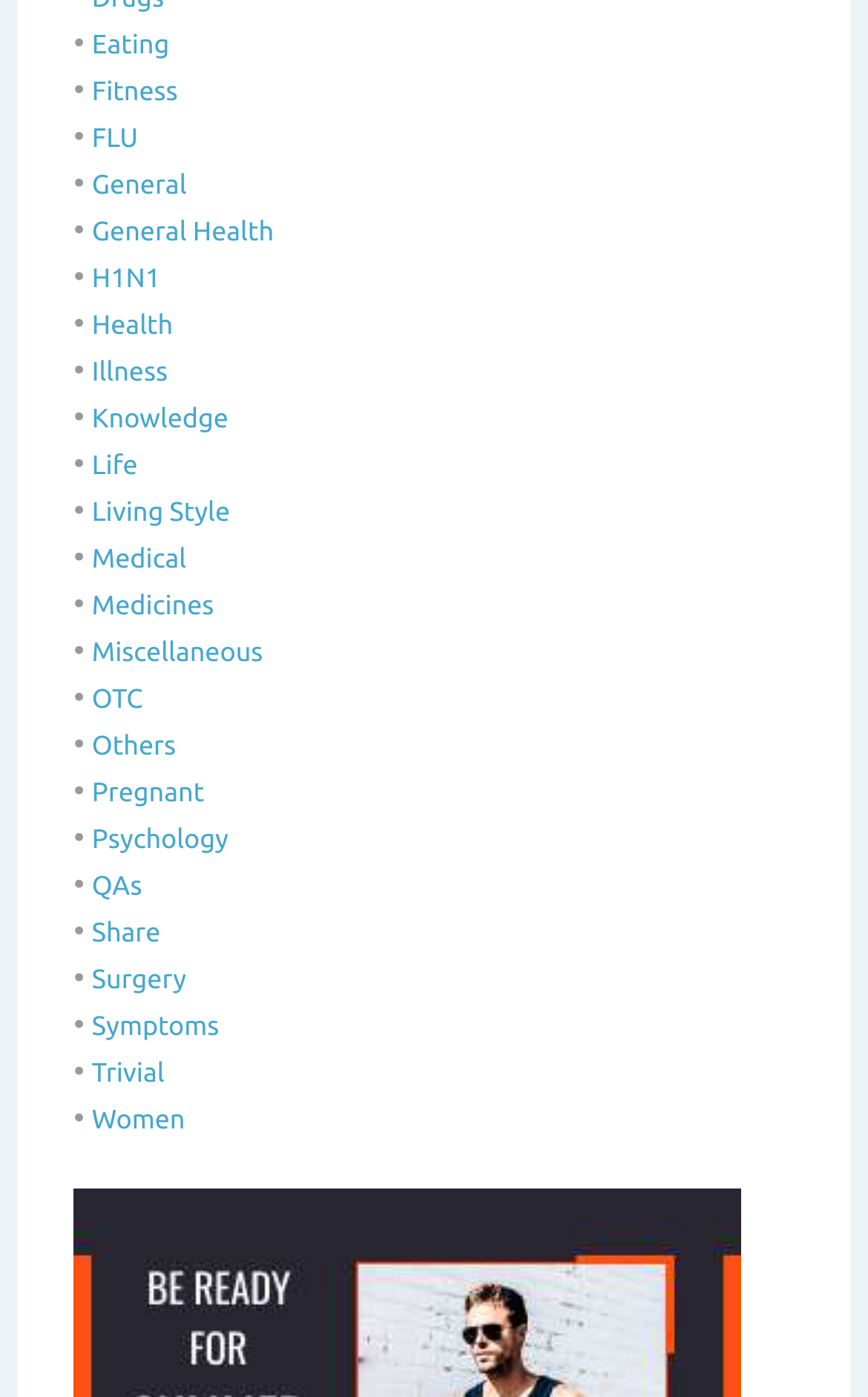How many links are related to medical topics?
Answer the question with a single word or phrase derived from the image.

5